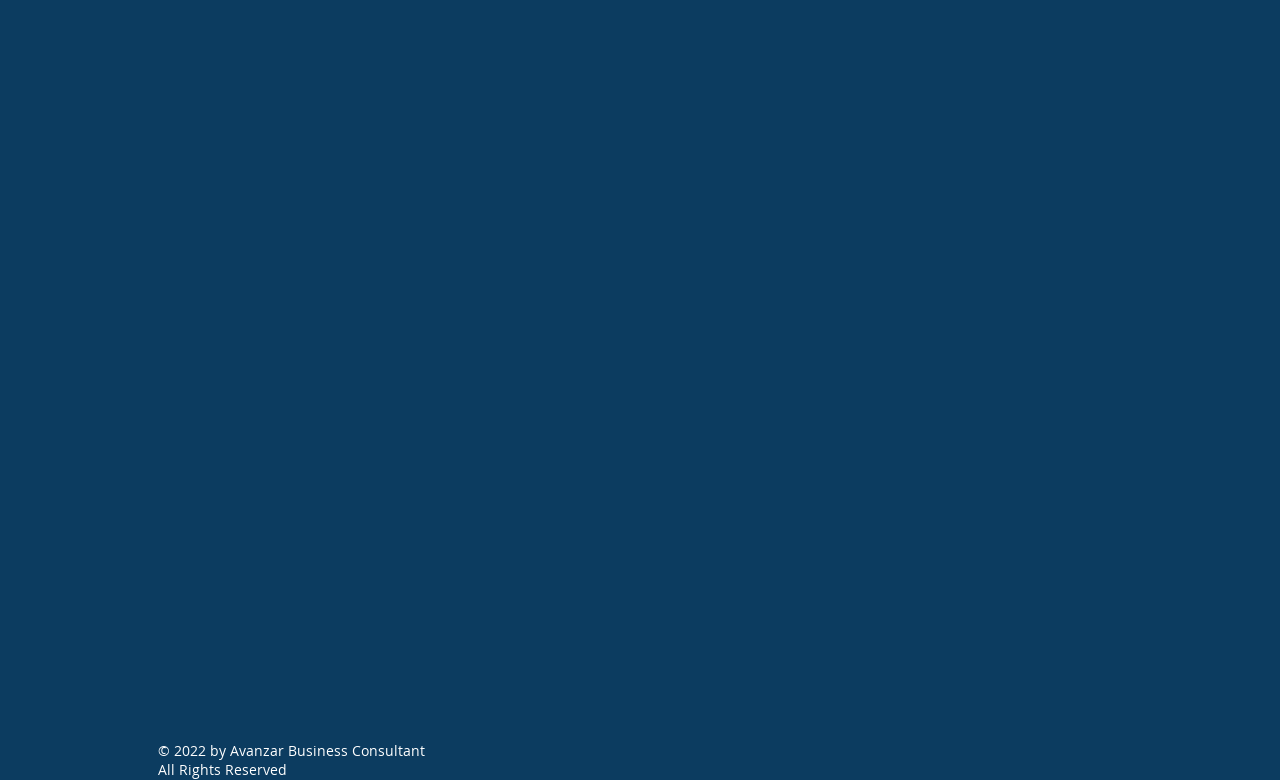What is the company name?
Provide an in-depth answer to the question, covering all aspects.

The company name can be found in the static text element 'Avanzar Business Consultant' located at [0.628, 0.278, 0.774, 0.3] on the webpage.